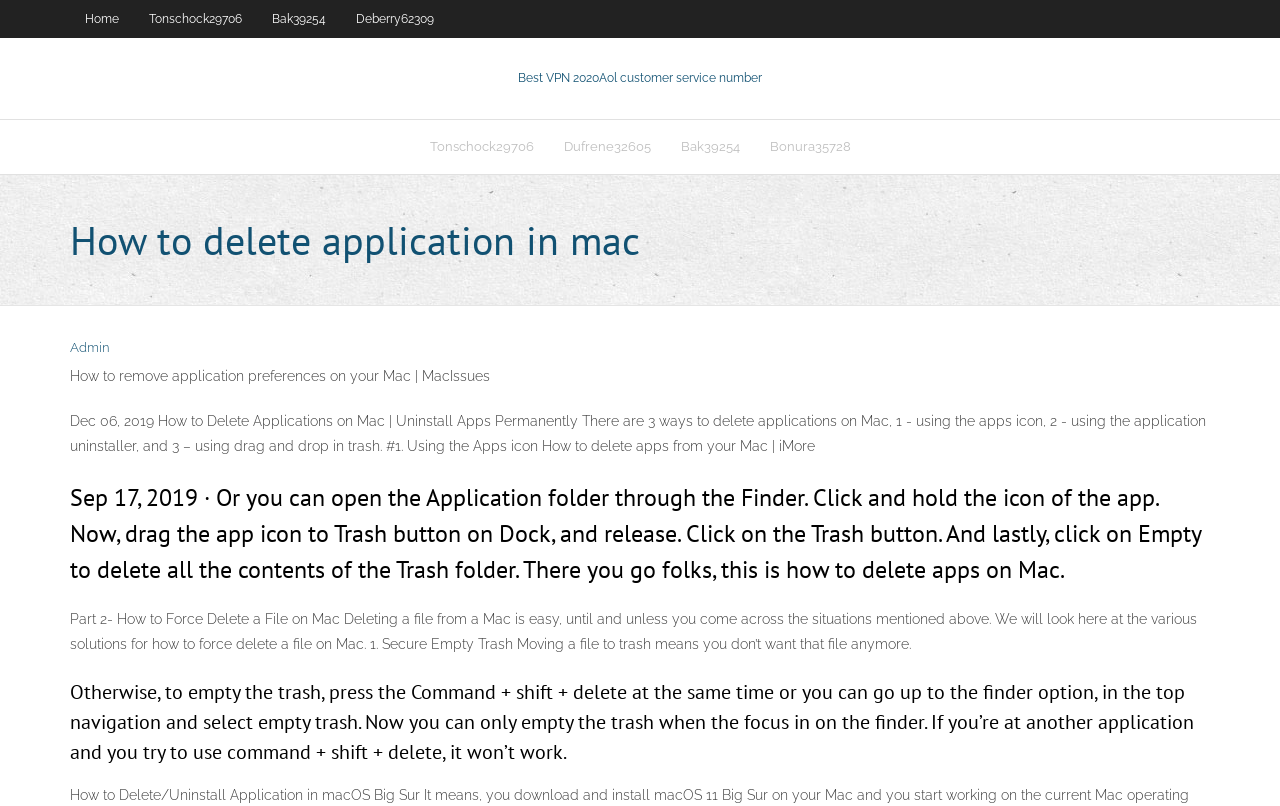Identify the bounding box coordinates of the element that should be clicked to fulfill this task: "Click on Home". The coordinates should be provided as four float numbers between 0 and 1, i.e., [left, top, right, bottom].

[0.055, 0.0, 0.105, 0.047]